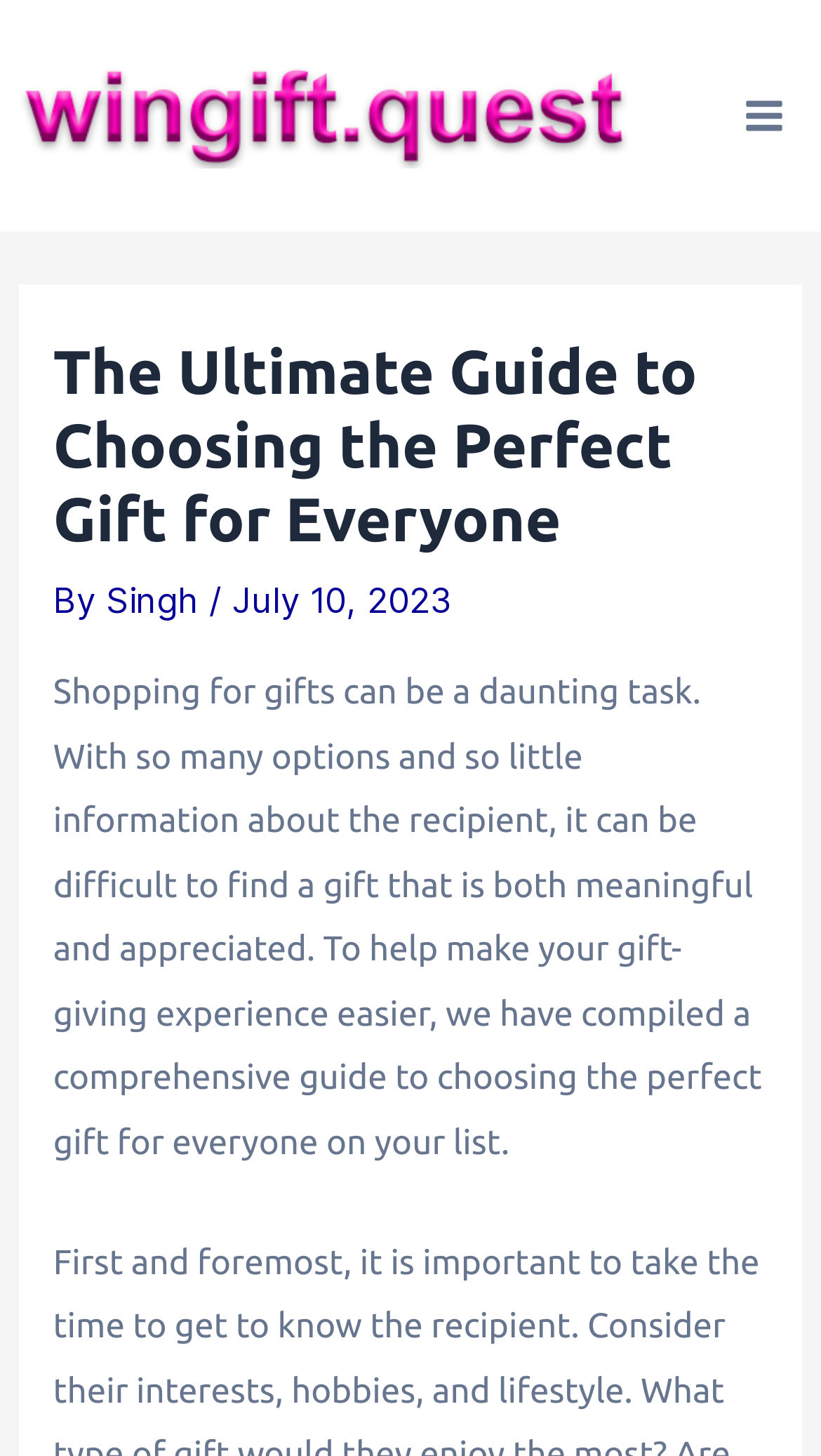When was the article published?
Look at the image and respond with a one-word or short-phrase answer.

July 10, 2023